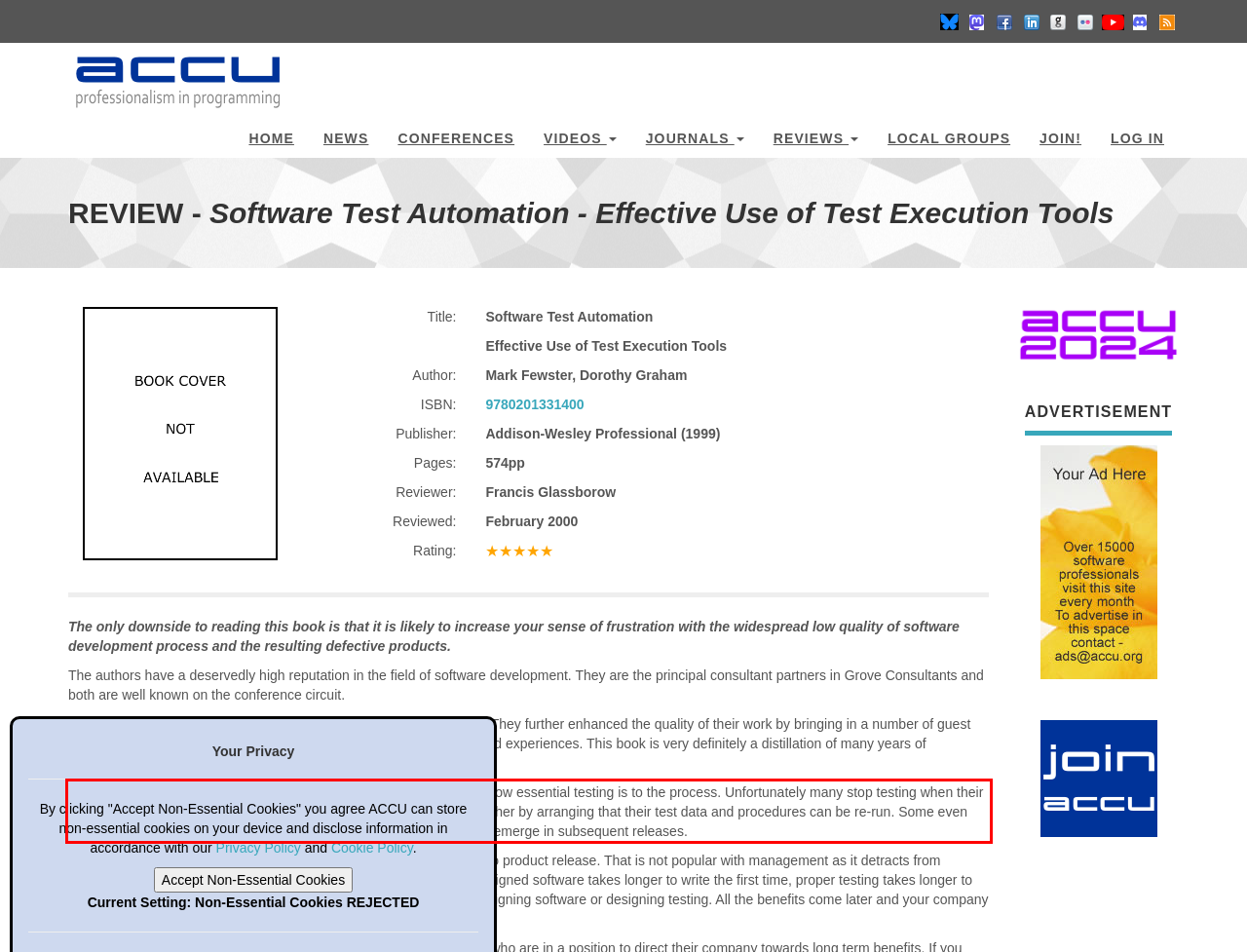Given a webpage screenshot, identify the text inside the red bounding box using OCR and extract it.

Those of us with any experience of software development appreciate how essential testing is to the process. Unfortunately many stop testing when their code runs and appears to deliver expected results. Some go a little further by arranging that their test data and procedures can be re-run. Some even remember to provide for regression testing so that old errors do not re-emerge in subsequent releases.